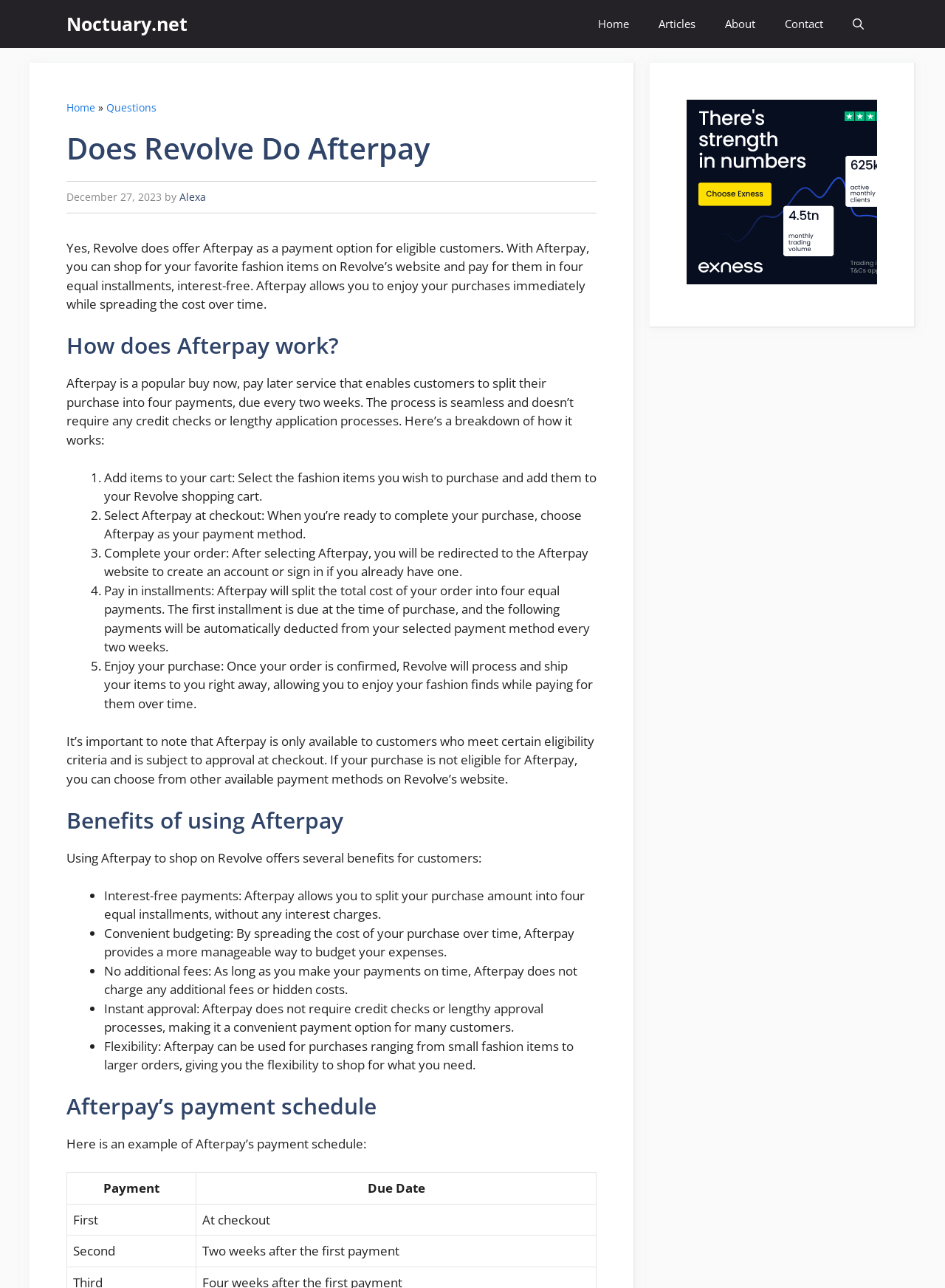Find the bounding box coordinates of the area to click in order to follow the instruction: "Click on the 'Contact' link".

[0.815, 0.0, 0.887, 0.037]